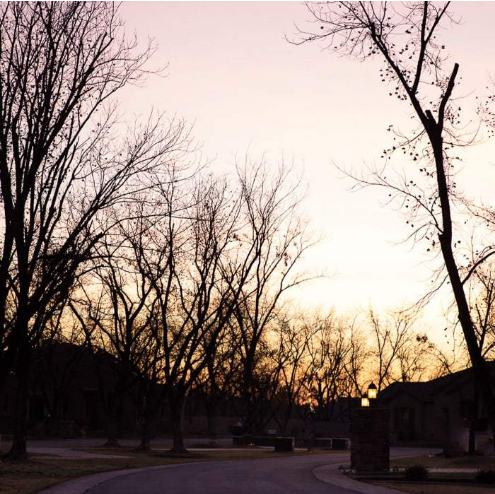What is the mood evoked by the scene?
Look at the image and construct a detailed response to the question.

The caption describes the scene as evoking feelings of tranquility and warmth, reminiscent of early mornings that promise fresh beginnings and the comfort of home, indicating a peaceful and calming atmosphere.